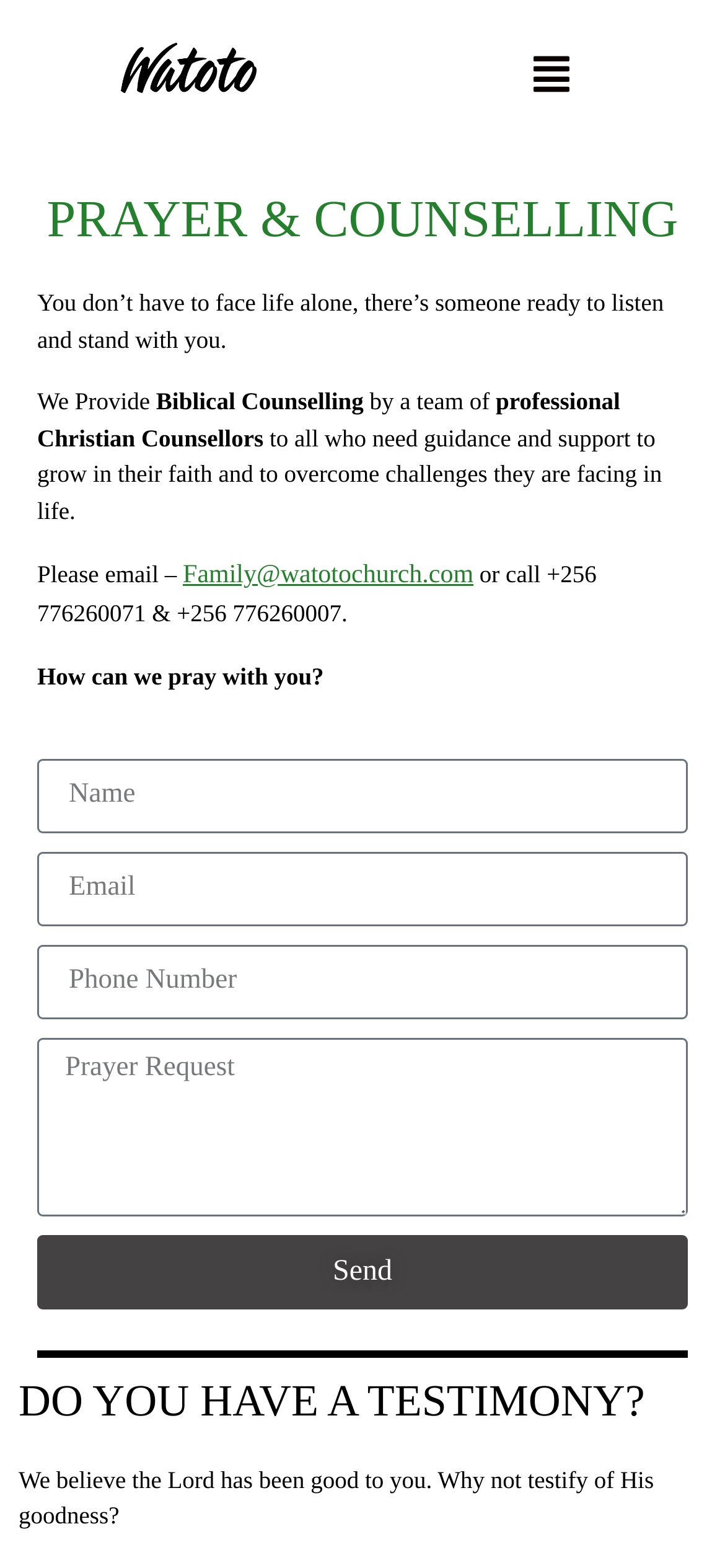How can I request prayer?
Refer to the image and give a detailed answer to the query.

To request prayer, I can fill out the form provided on the webpage, which includes fields for my name, email, phone number, and message, and then click the 'Send' button.